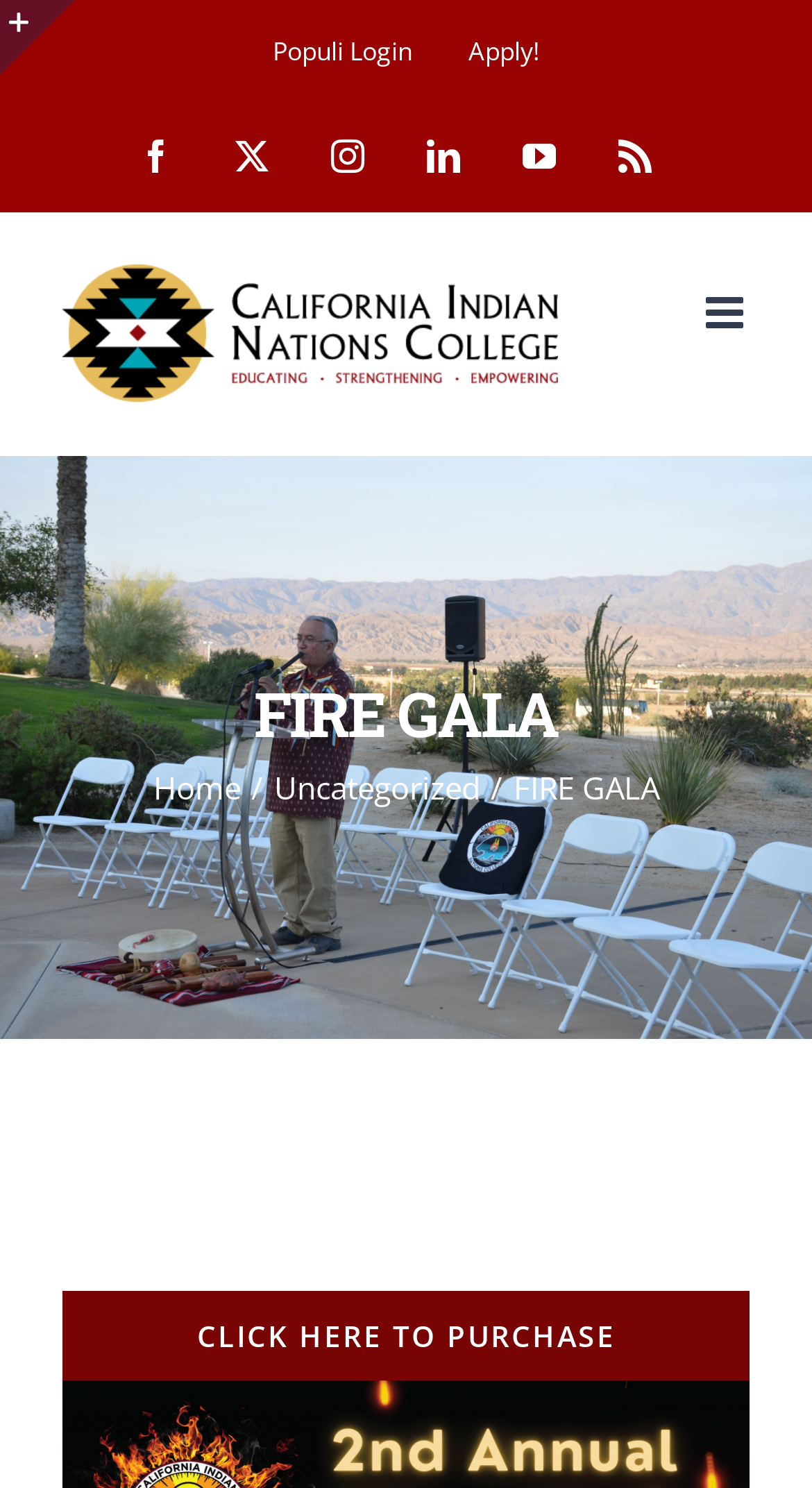Please locate the UI element described by "Go to Top" and provide its bounding box coordinates.

[0.695, 0.826, 0.808, 0.887]